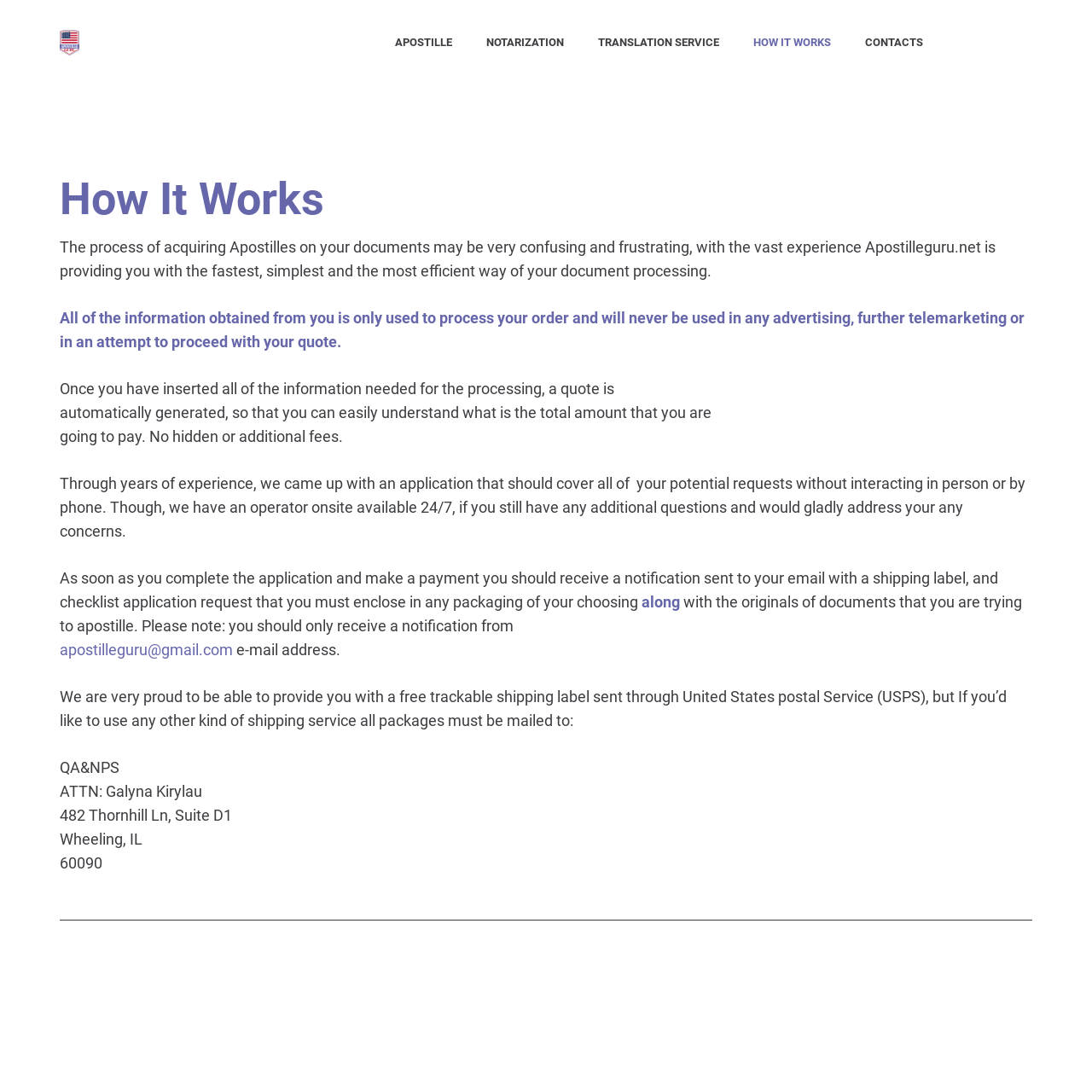Please reply to the following question with a single word or a short phrase:
What shipping service is used for trackable shipping?

USPS